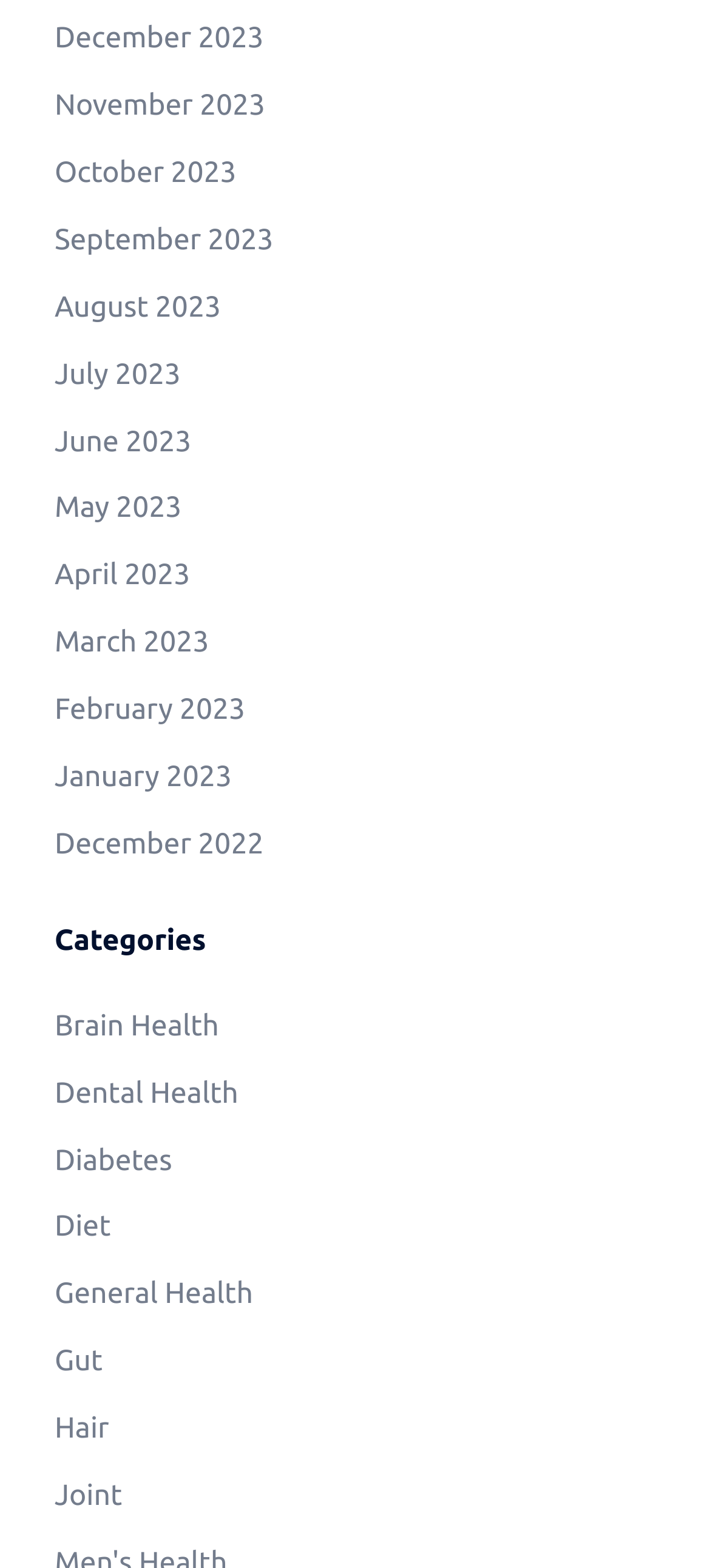Please identify the bounding box coordinates of the area that needs to be clicked to follow this instruction: "Read about Joint".

[0.077, 0.943, 0.172, 0.964]